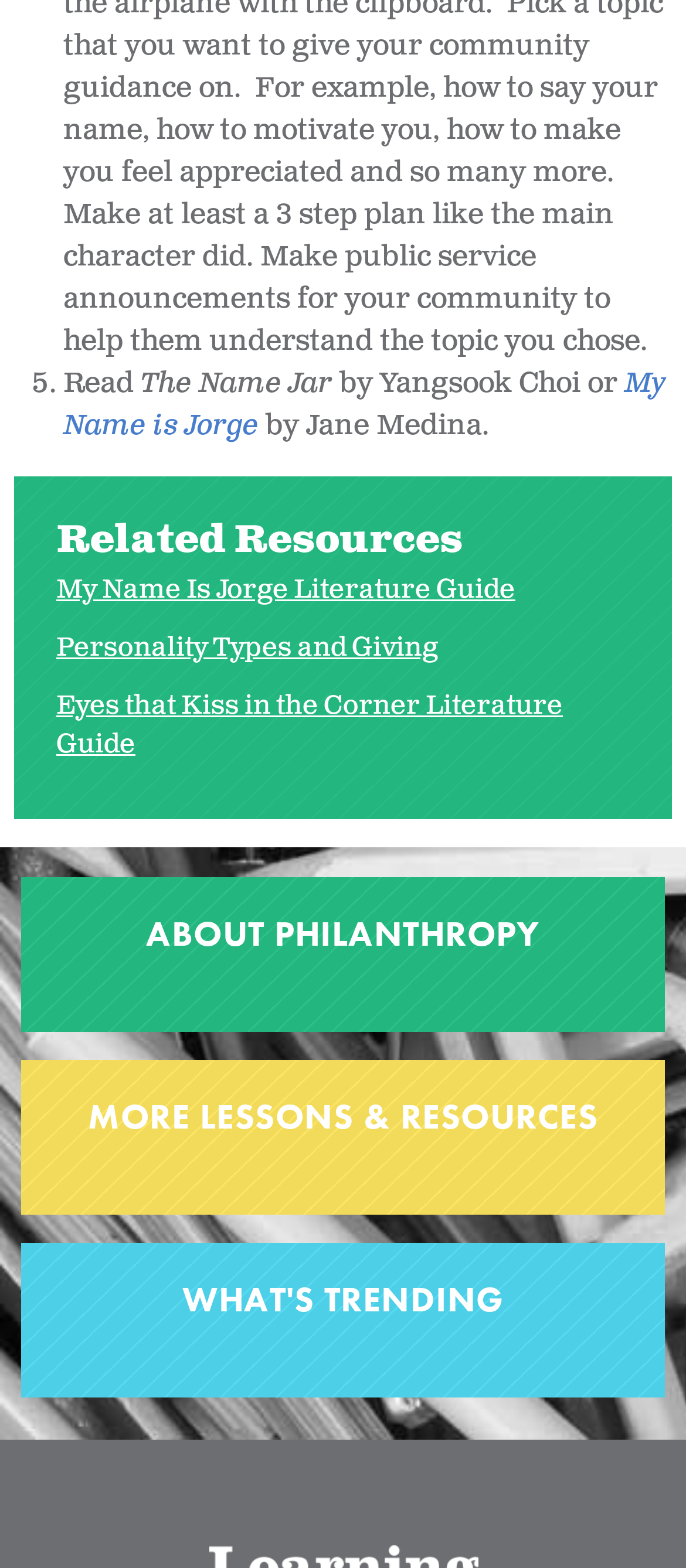Carefully examine the image and provide an in-depth answer to the question: What is the topic of the second related resource?

The topic of the second related resource can be determined by looking at the text of the link element within the second article element. The text 'Personality Types and Giving' indicates the topic of the related resource.